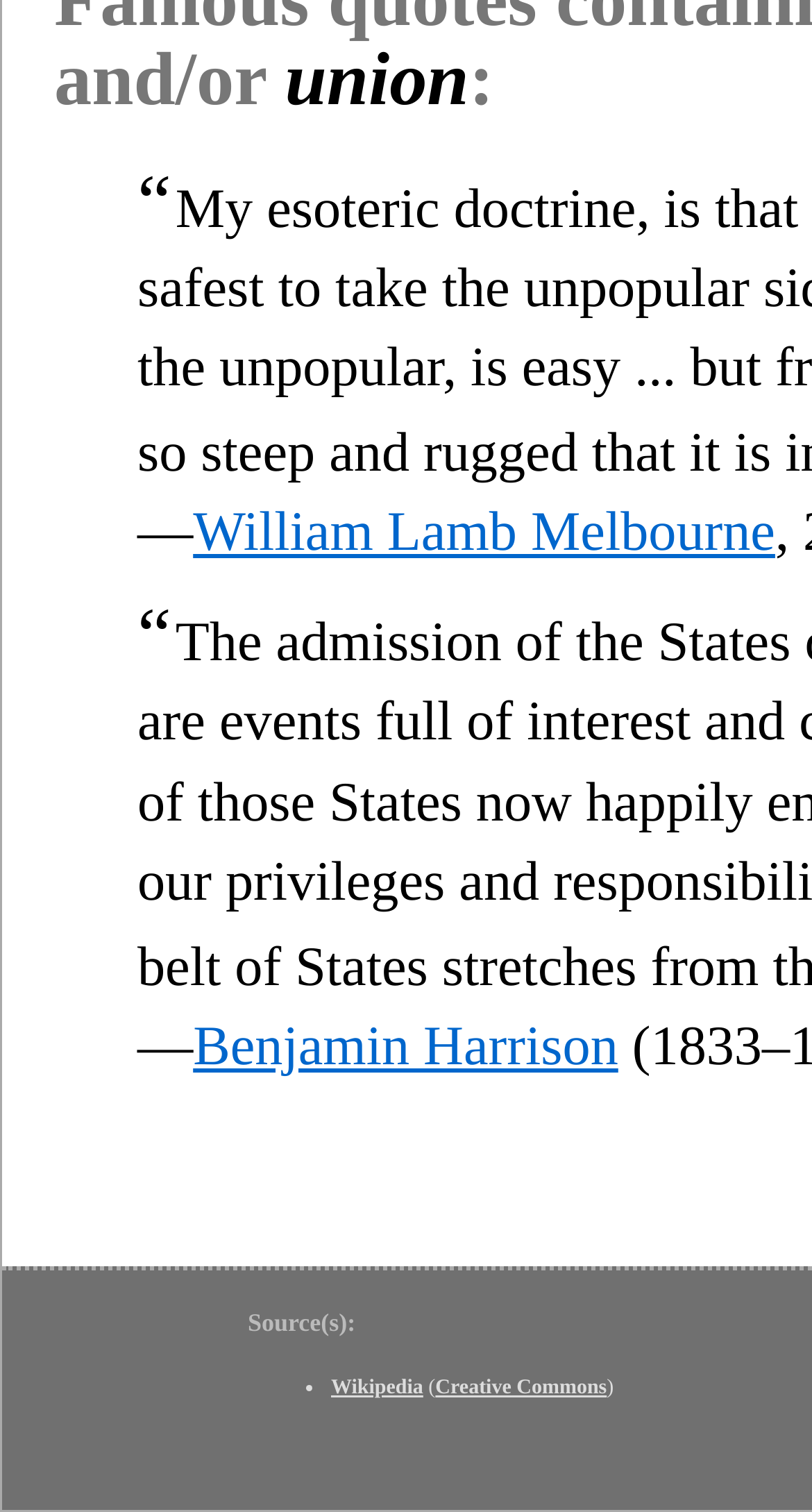What is the source of the information?
Please use the image to deliver a detailed and complete answer.

The source of the information is Wikipedia, which is a link element with bounding box coordinates [0.408, 0.911, 0.521, 0.926]. This element is part of a list of sources, indicated by the 'Source(s):' static text element with bounding box coordinates [0.305, 0.865, 0.438, 0.885].